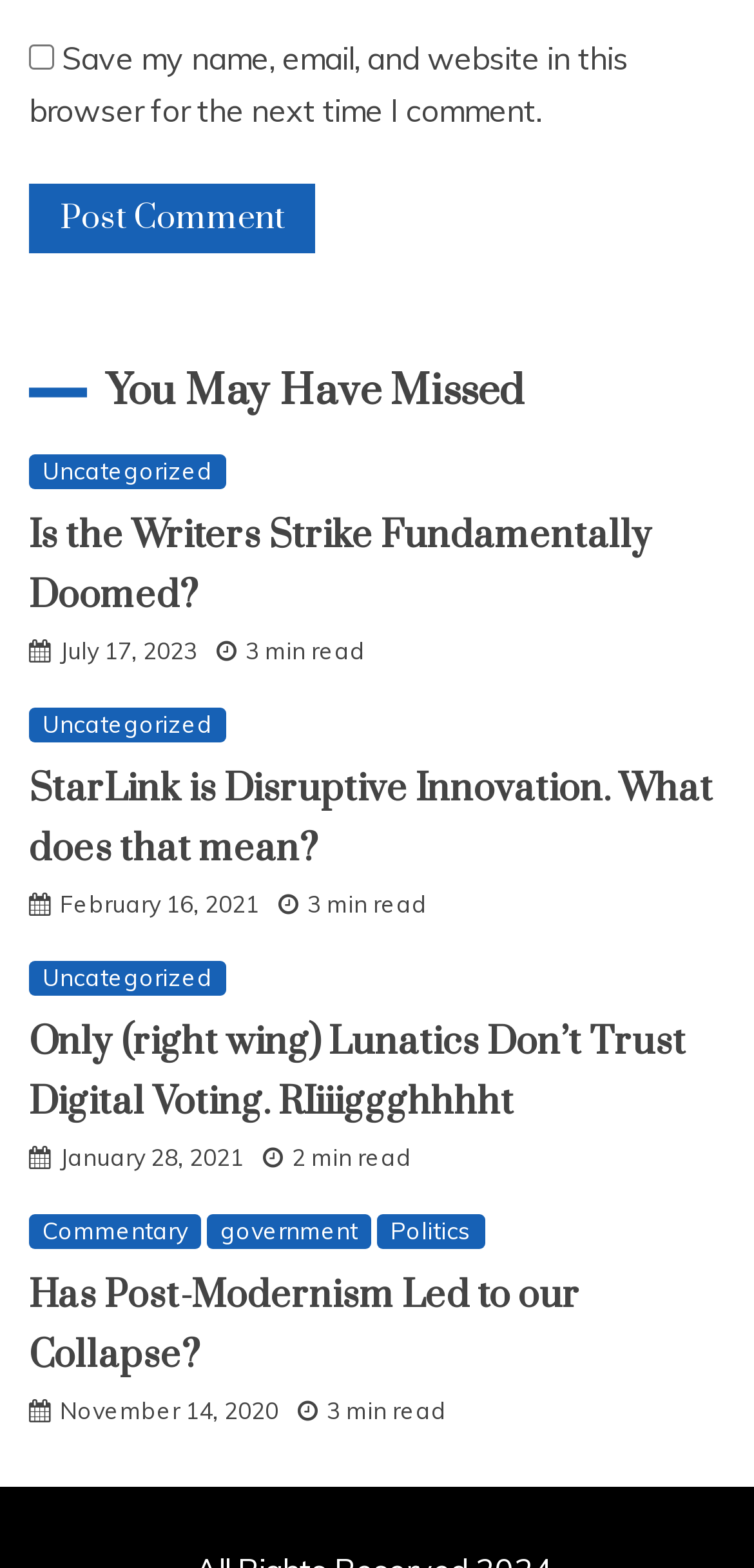From the details in the image, provide a thorough response to the question: What is the category of the first article?

I looked at the link next to the first article title, 'Is the Writers Strike Fundamentally Doomed?', and it says 'Uncategorized'.